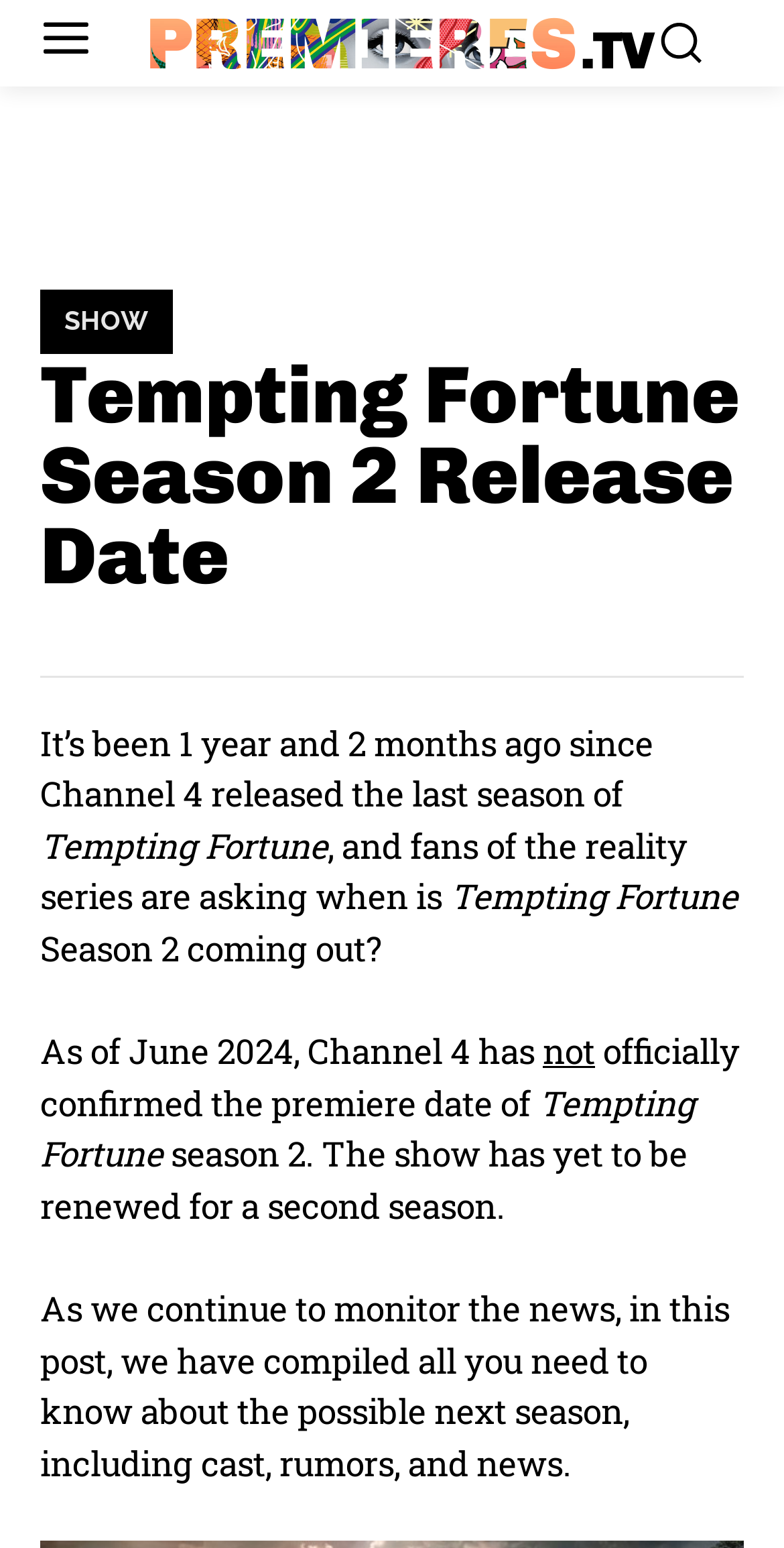What type of content is Tempting Fortune?
Please provide a detailed answer to the question.

The webpage refers to Tempting Fortune as a 'reality series', indicating that it is a type of television show that features real people and situations, rather than scripted content.